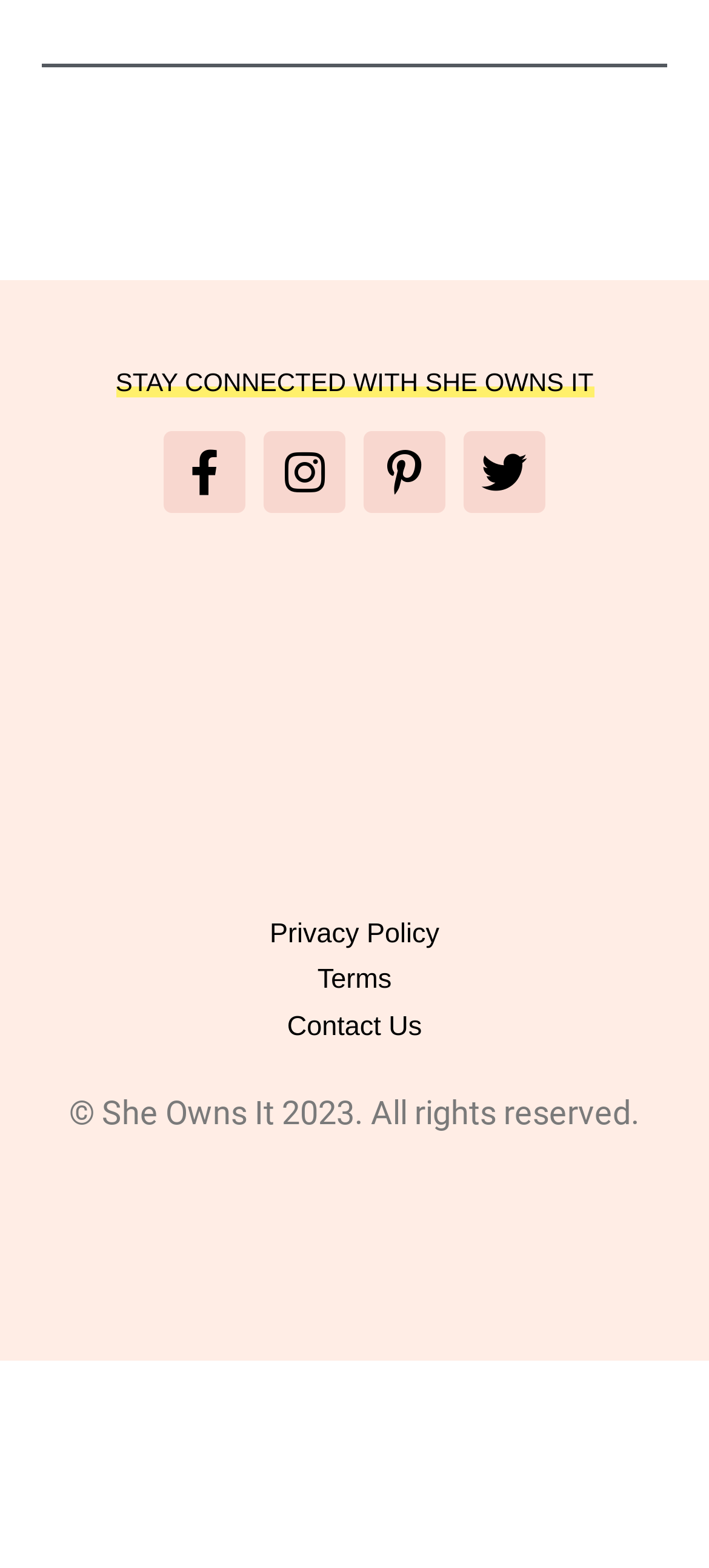From the image, can you give a detailed response to the question below:
What is the name of the website?

By examining the copyright information, I found that the website's name is 'She Owns It', as stated in the phrase '© She Owns It 2023. All rights reserved.'.